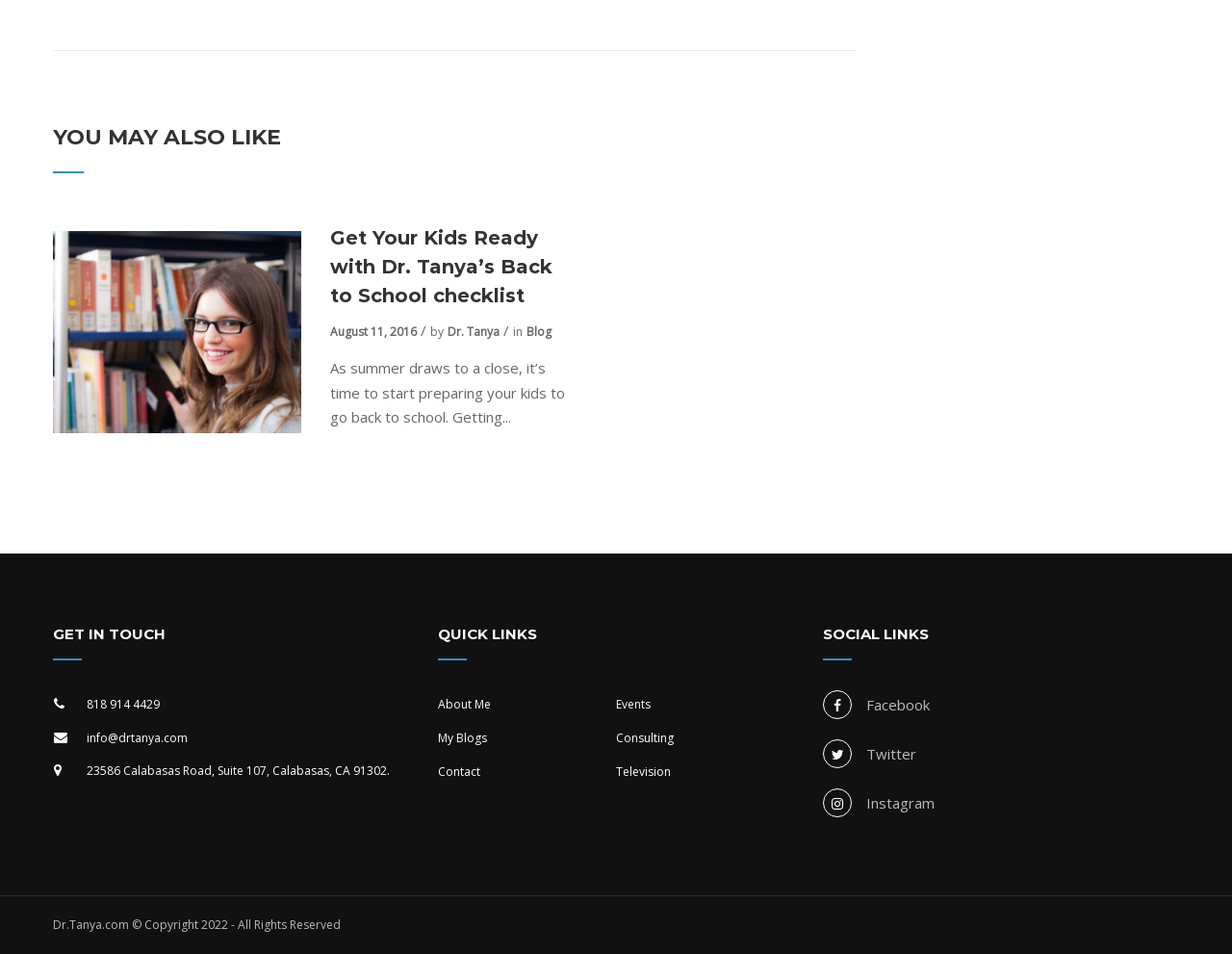Please determine the bounding box coordinates of the element's region to click in order to carry out the following instruction: "Read Dr. Tanya’s blog". The coordinates should be four float numbers between 0 and 1, i.e., [left, top, right, bottom].

[0.428, 0.339, 0.448, 0.357]